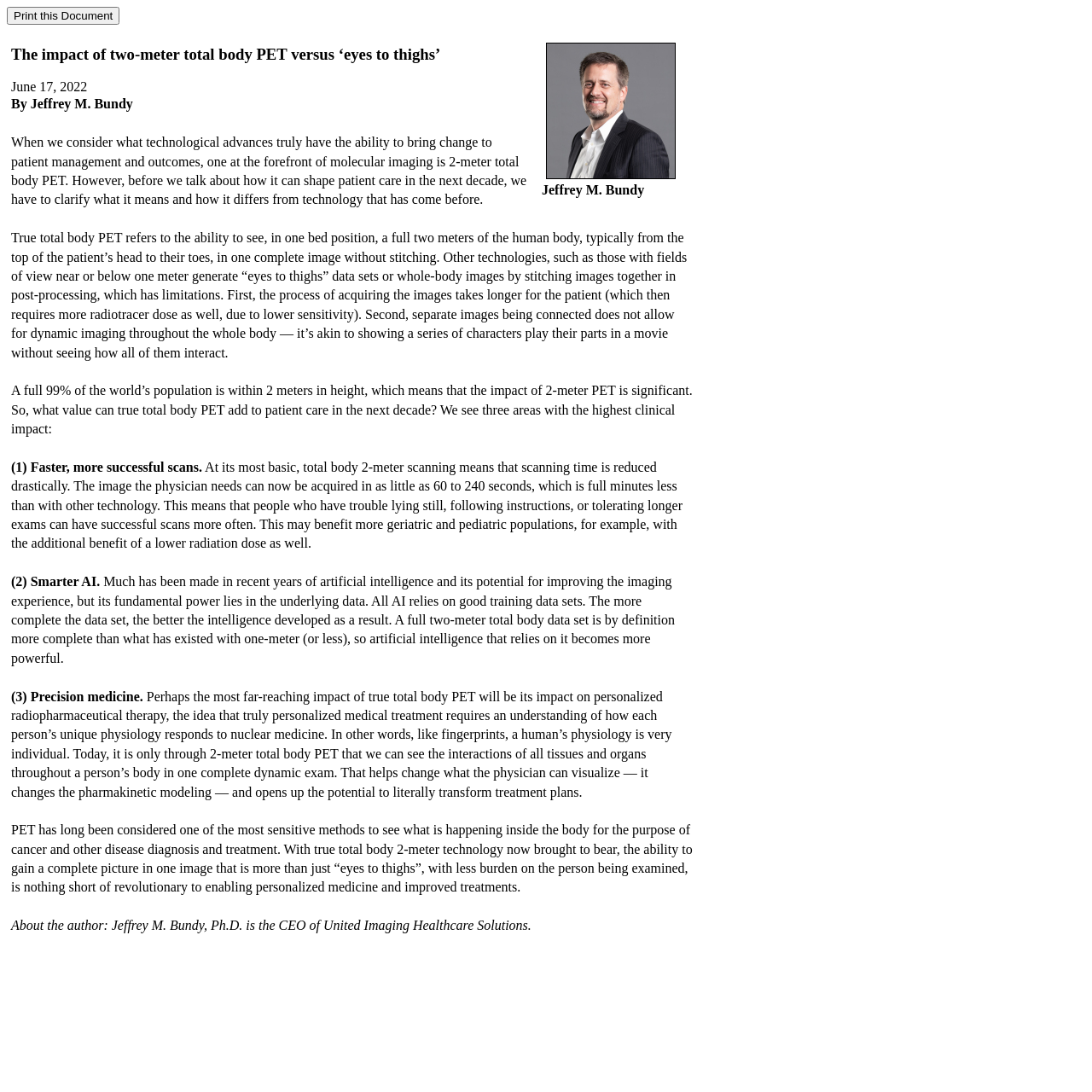Use a single word or phrase to answer the question:
What is the benefit of faster scanning time?

More successful scans